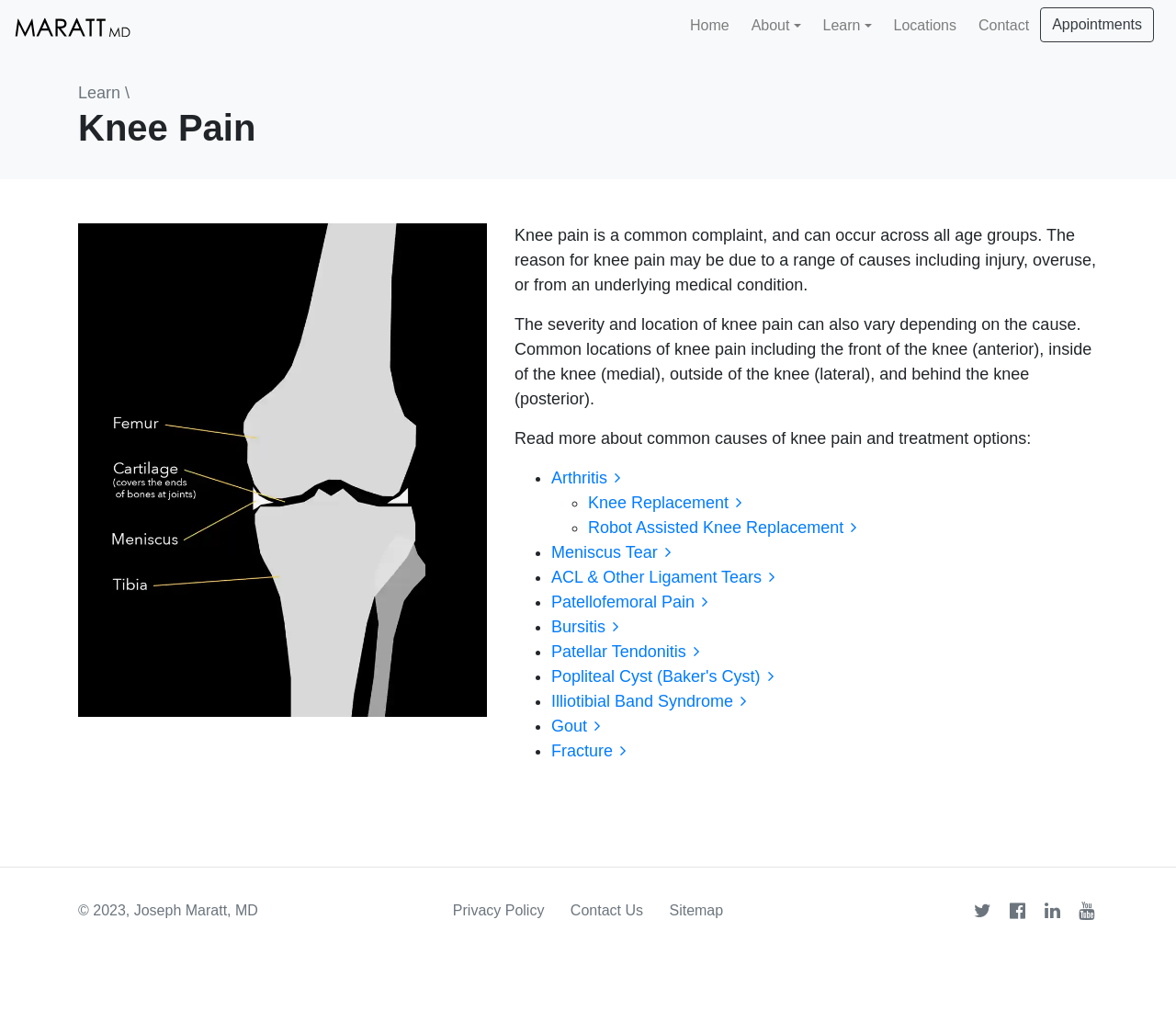Highlight the bounding box coordinates of the region I should click on to meet the following instruction: "Click the 'Learn' button".

[0.693, 0.007, 0.747, 0.043]